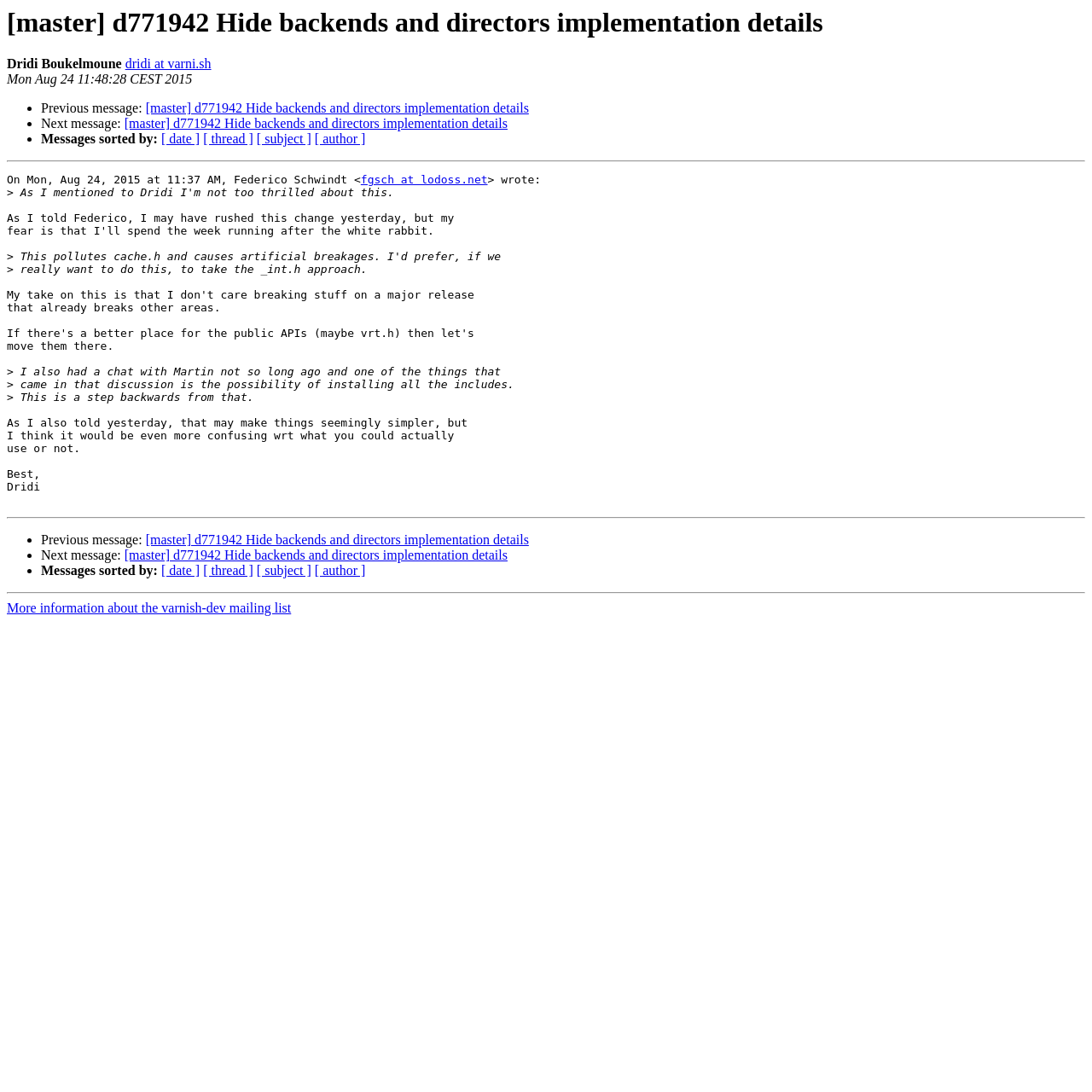Identify the main heading of the webpage and provide its text content.

[master] d771942 Hide backends and directors implementation details